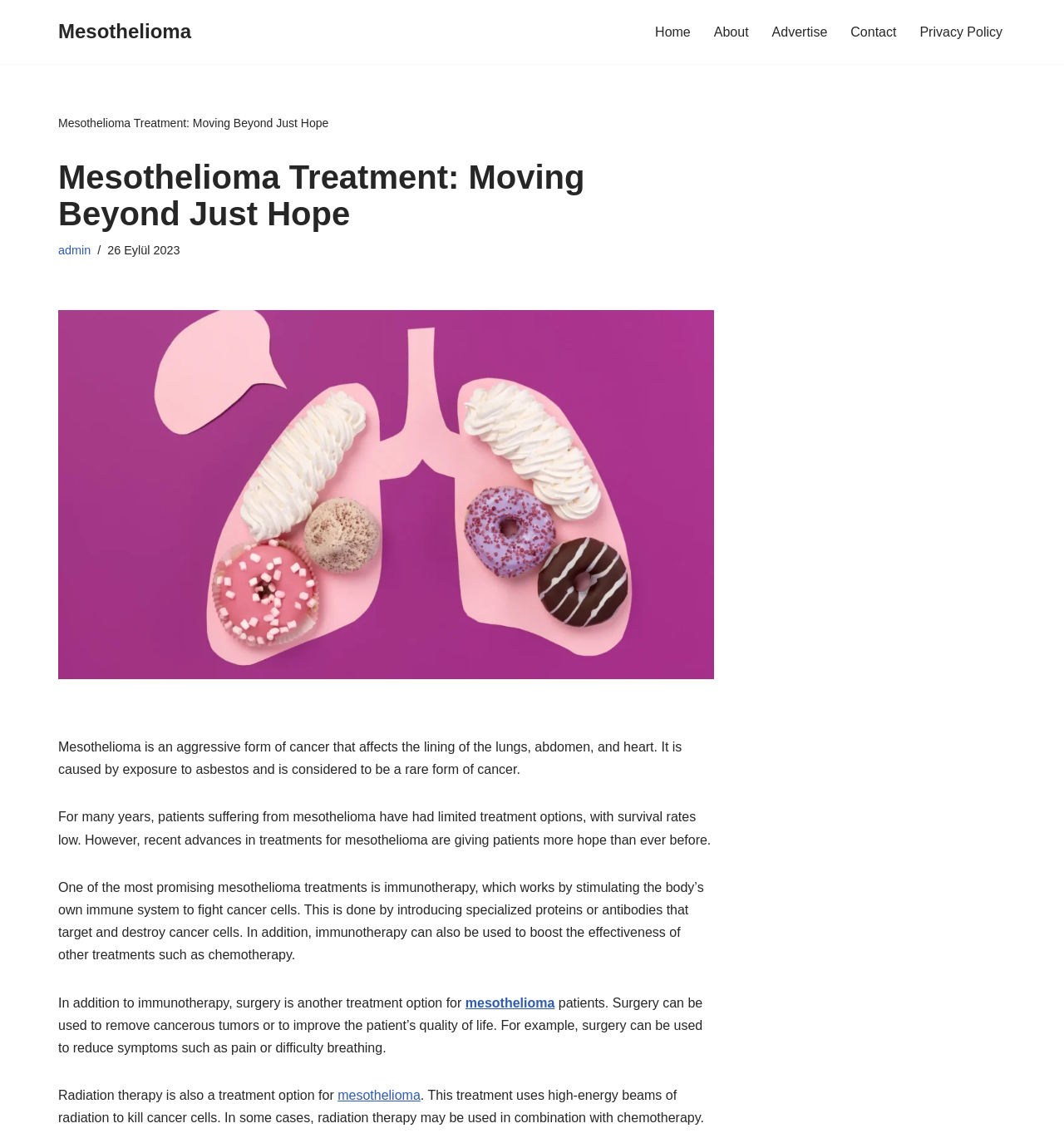Given the description Privacy Policy, predict the bounding box coordinates of the UI element. Ensure the coordinates are in the format (top-left x, top-left y, bottom-right x, bottom-right y) and all values are between 0 and 1.

[0.864, 0.018, 0.942, 0.038]